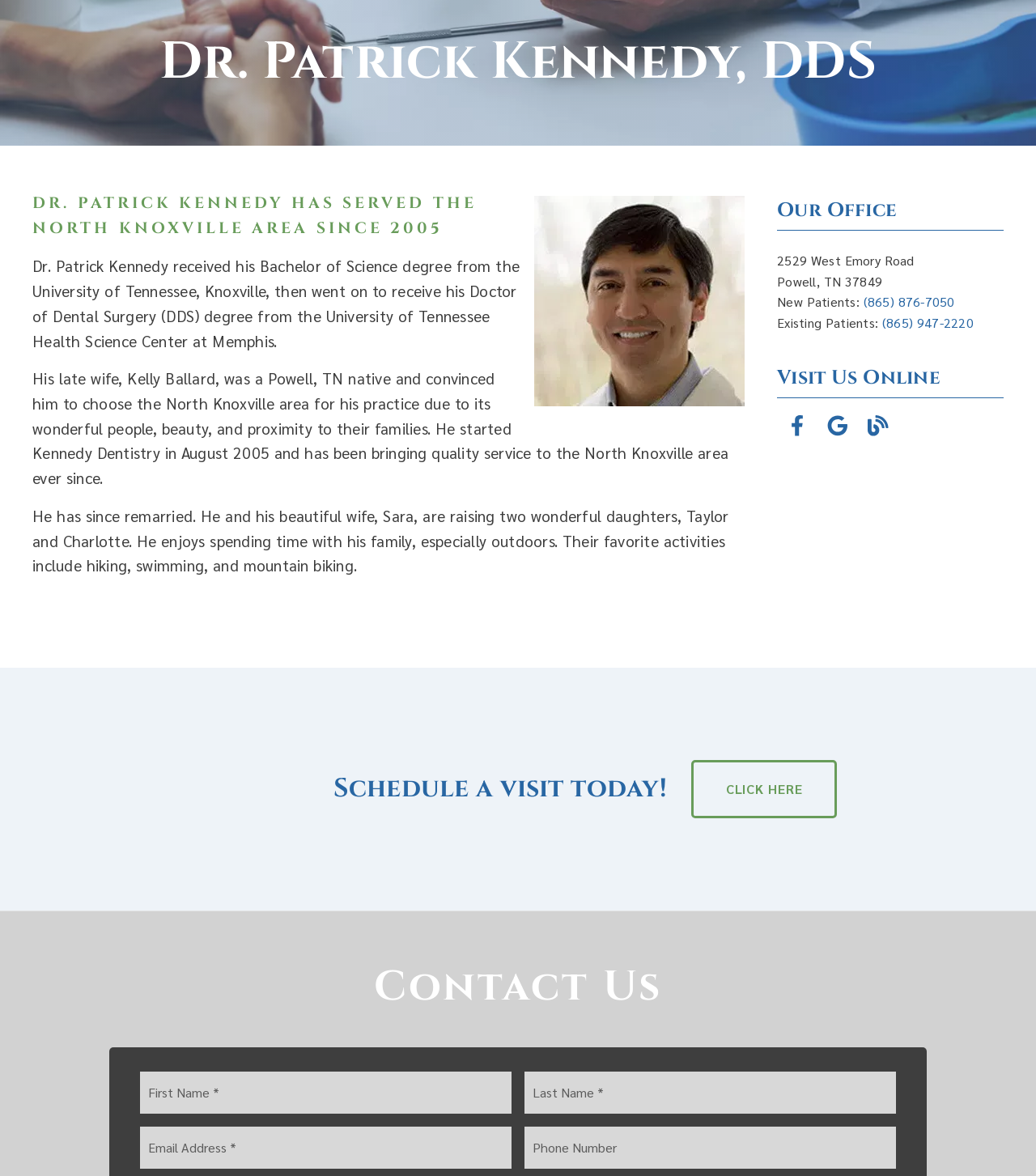Please find the bounding box for the following UI element description. Provide the coordinates in (top-left x, top-left y, bottom-right x, bottom-right y) format, with values between 0 and 1: Click Here

[0.667, 0.646, 0.808, 0.696]